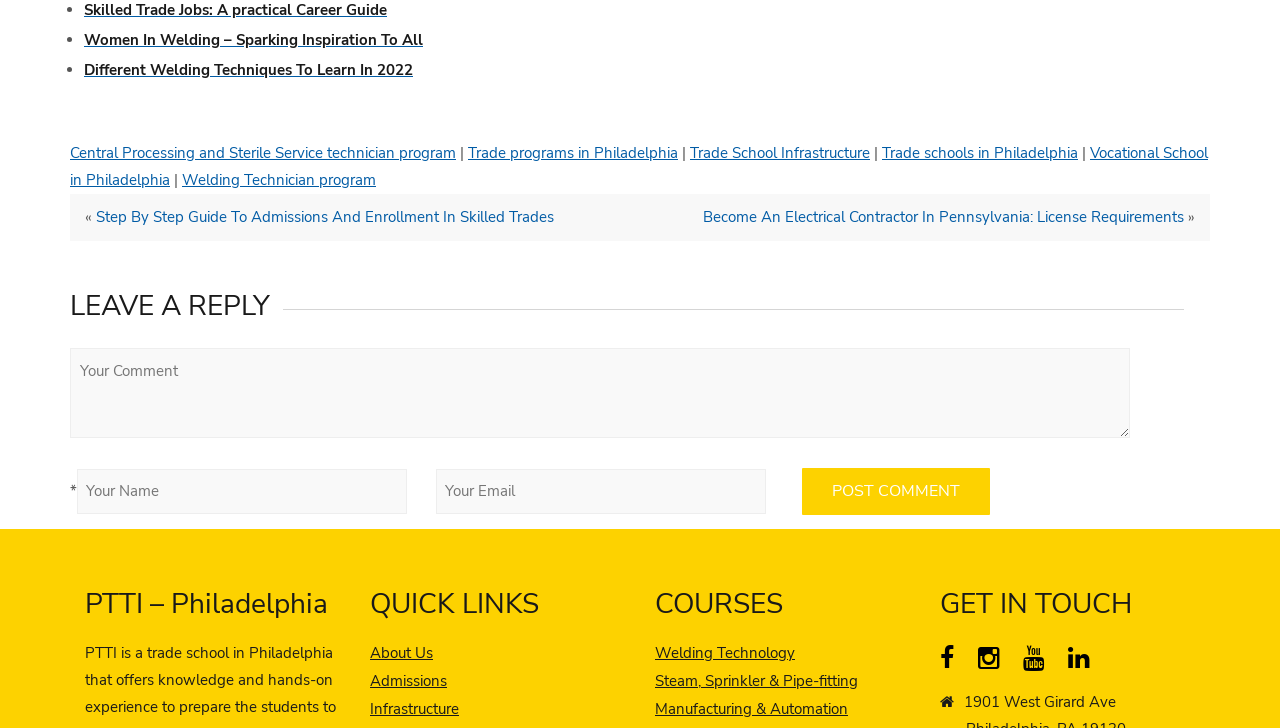Using the information in the image, give a detailed answer to the following question: What is the topic of the first link on the webpage?

The first link on the webpage is 'Skilled Trade Jobs: A practical Career Guide', which suggests that the webpage is related to skilled trade jobs and careers.